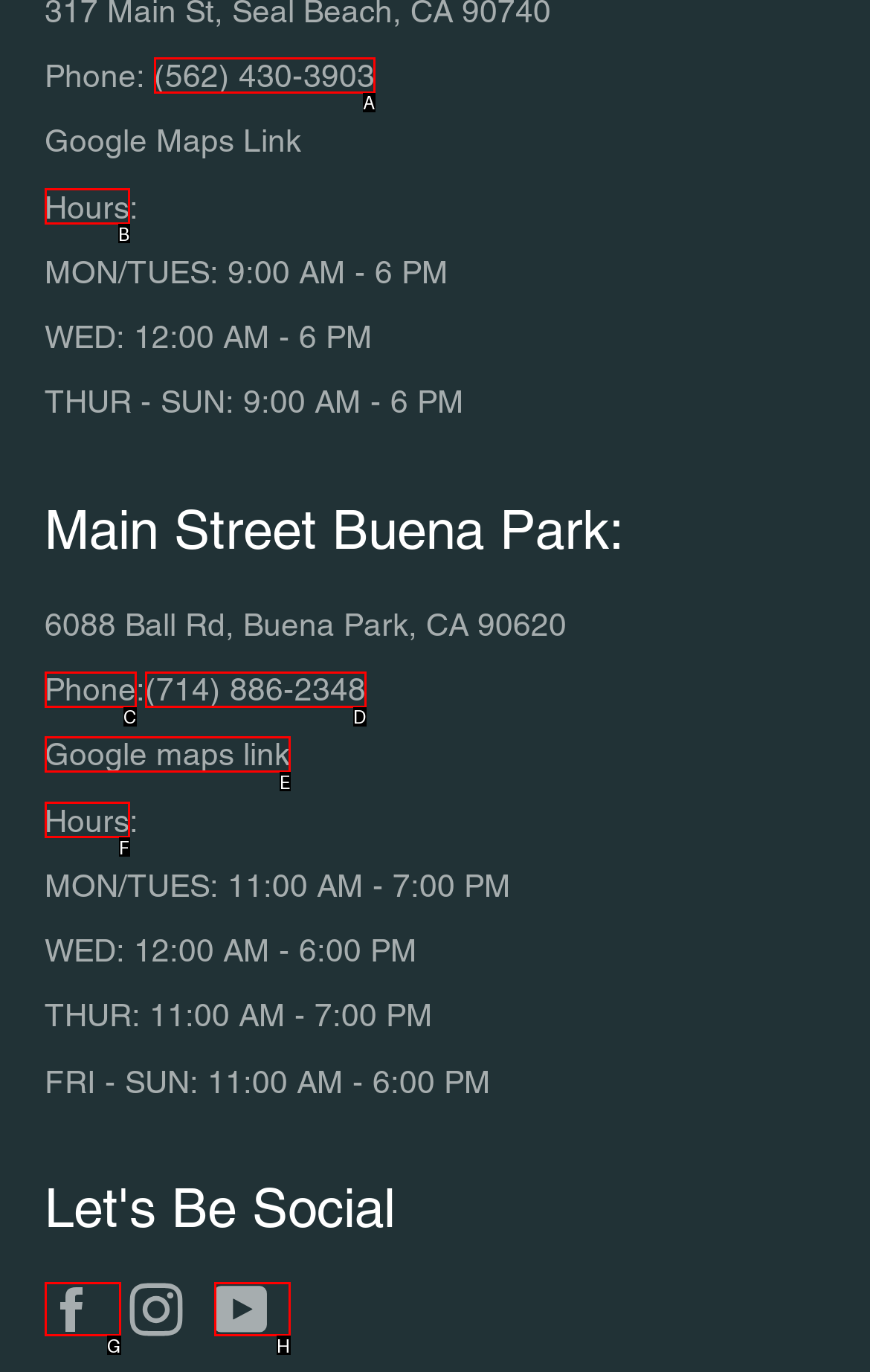Identify the correct UI element to click to follow this instruction: Call the phone number
Respond with the letter of the appropriate choice from the displayed options.

A